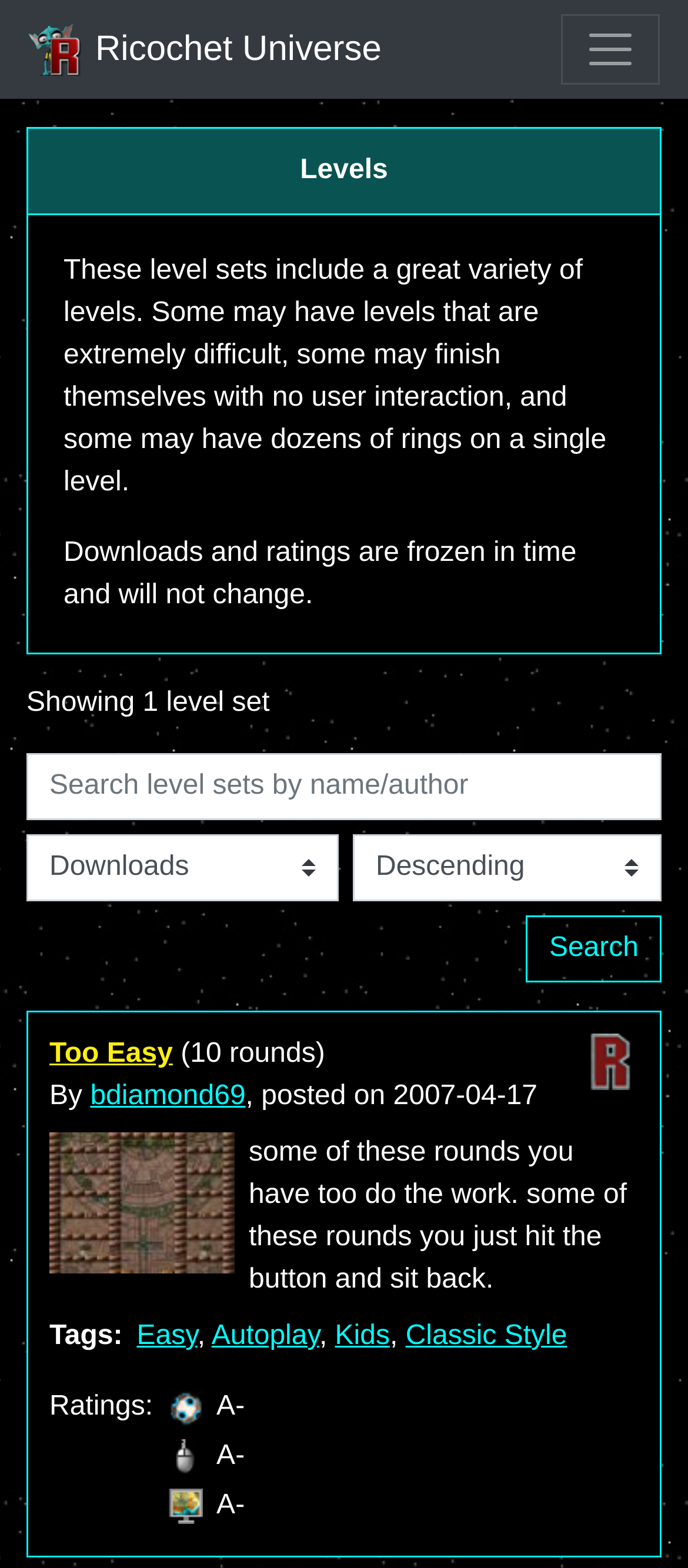How many rounds are in the level set 'Too Easy'?
Please provide a comprehensive answer to the question based on the webpage screenshot.

The answer can be found in the StaticText element with the text 'Too Easy (10 rounds)' which is inside the gridcell element that contains the level set information.